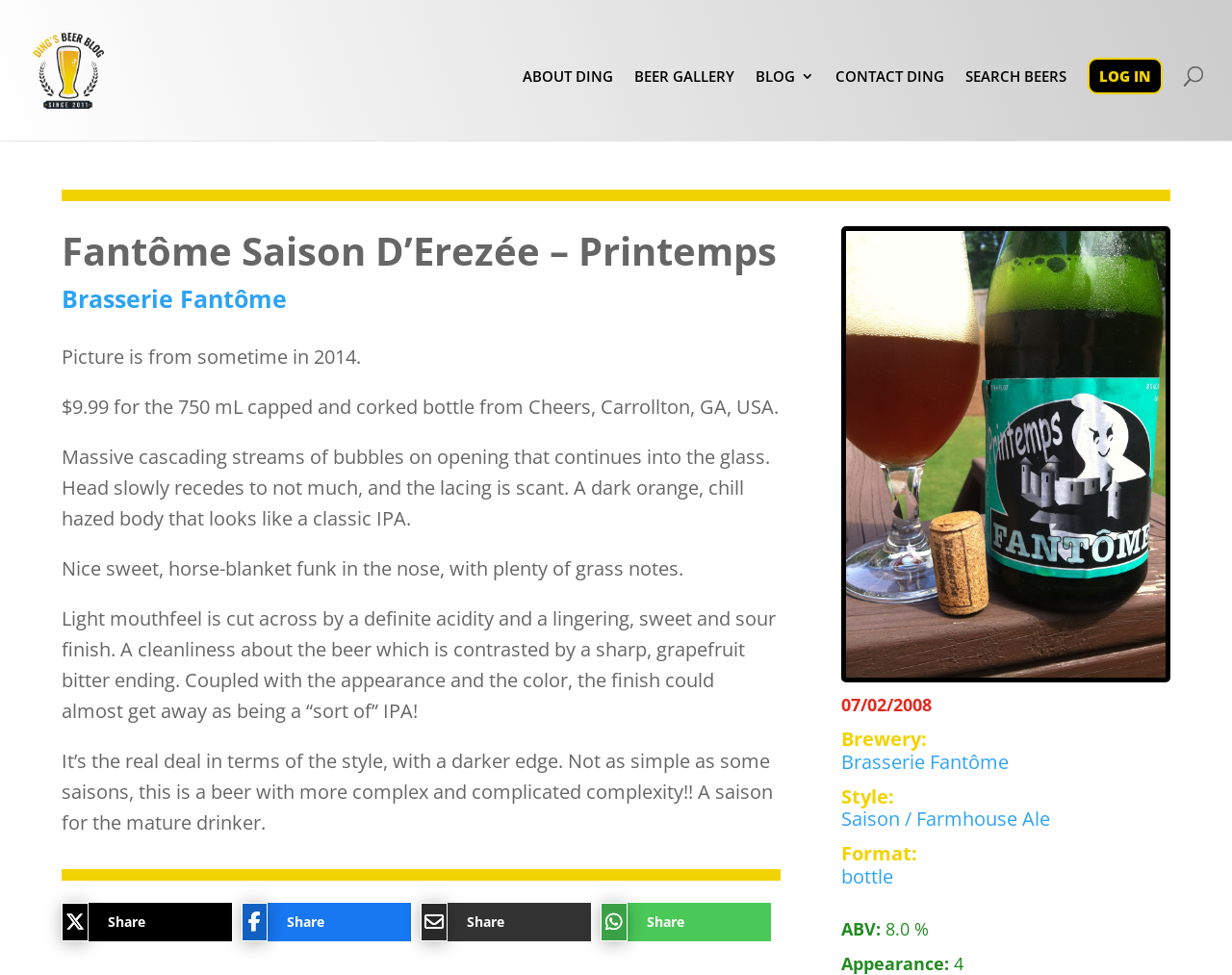Describe all the key features and sections of the webpage thoroughly.

This webpage is about a beer review, specifically for Fantôme Saison D'Erezée - Printemps. At the top, there is a navigation menu with links to "Ding's Beer Blog", "ABOUT DING", "BEER GALLERY", "BLOG", "CONTACT DING", "SEARCH BEERS", and "LOG IN". 

Below the navigation menu, the title of the beer review is displayed, with the brewery name "Brasserie Fantôme" linked below it. The review consists of several paragraphs of text, describing the beer's appearance, aroma, and taste. The text is divided into sections, with the first section describing the beer's appearance, including its color and head. The second section describes the aroma, mentioning notes of funk and grass. The third section describes the taste, mentioning a light mouthfeel, acidity, and a lingering finish.

To the right of the review text, there is an image of the beer bottle. Below the image, there is a section with metadata about the beer, including the brewery, style, format, and ABV. There are also several "Share" links at the bottom of the page.